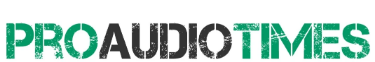Describe the image with as much detail as possible.

The image features the logo for "Pro Audio Times," a publication focusing on notable music releases and industry reviews. The logo is artistically styled, showcasing the brand name in bold typography, where "PRO" and "TIMES" are in black and green, respectively, with a distressed effect that adds a modern and gritty aesthetic. This visual representation reflects the publication's dedication to covering significant developments in the music world, aligning with its mission to highlight both emerging and established artists in their first-quarter 2017 releases. The inclusion of "AUDIO" emphasizes the magazine's focus on audio technology and equipment, making it a go-to source for audio enthusiasts and professionals alike.